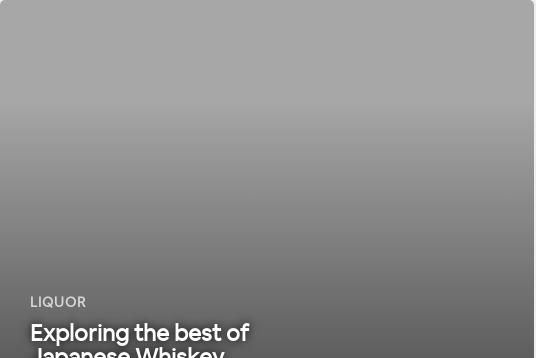Can you look at the image and give a comprehensive answer to the question:
What type of liquor is the focus of the article?

The bold header labeled 'LIQUOR' and the title 'Exploring the best of Japanese Whiskey' clearly indicate that the article is focused on whiskey, specifically Japanese whiskey.